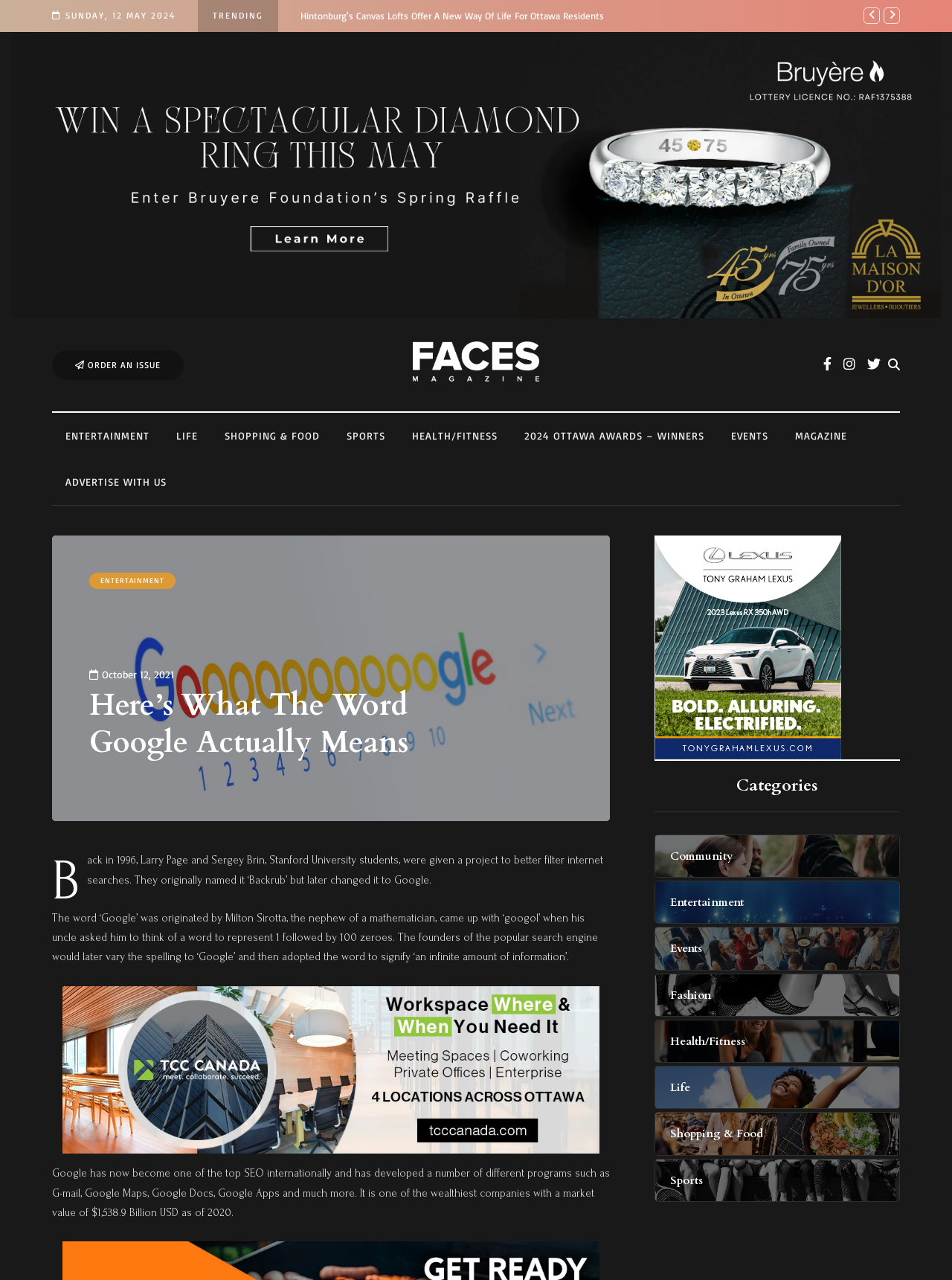What categories are listed on the webpage?
Identify the answer in the screenshot and reply with a single word or phrase.

Community, Entertainment, Events, Fashion, Health/Fitness, Life, Shopping & Food, Sports